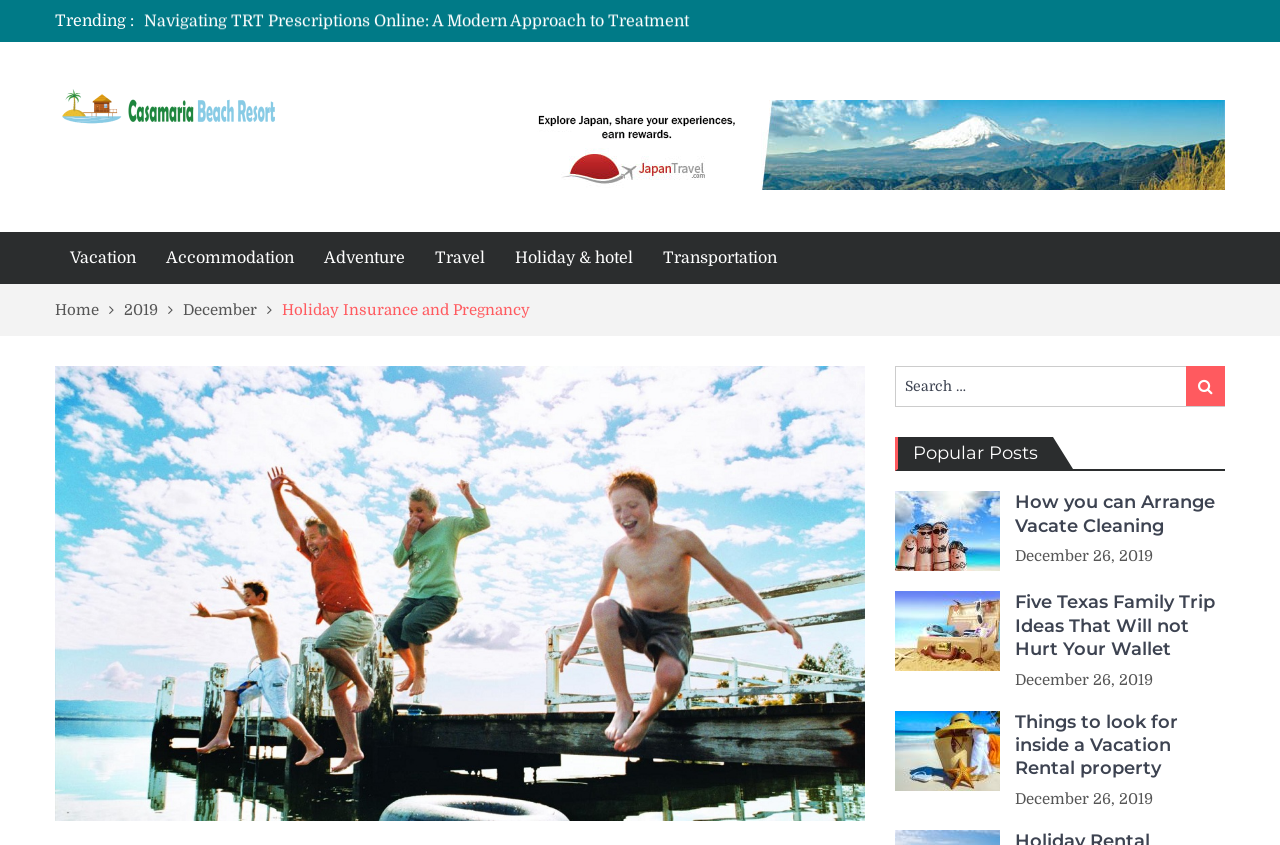Pinpoint the bounding box coordinates of the clickable element to carry out the following instruction: "Read article 'THE INTERN'."

None